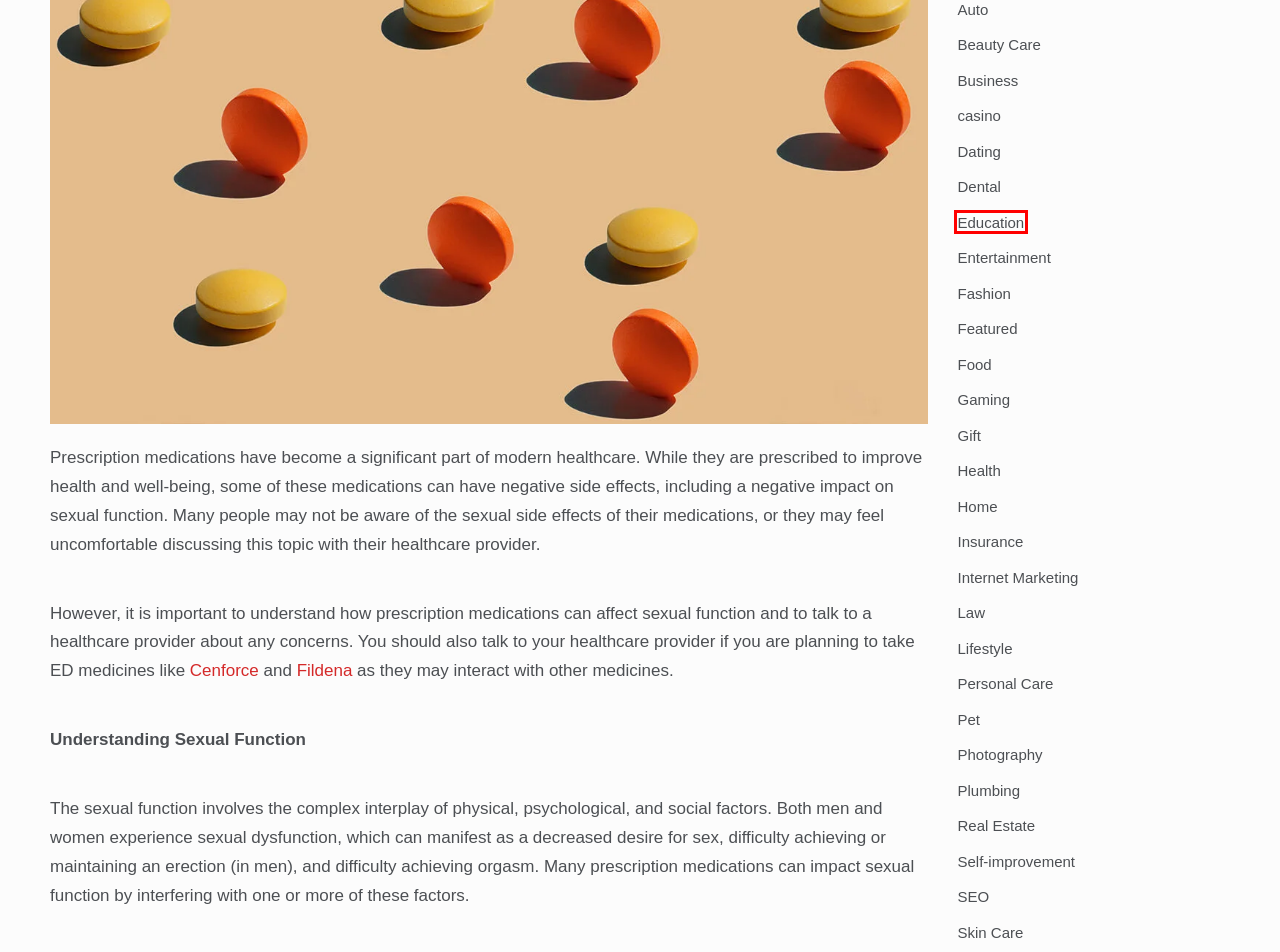Provided is a screenshot of a webpage with a red bounding box around an element. Select the most accurate webpage description for the page that appears after clicking the highlighted element. Here are the candidates:
A. Entertainment Archives - Eco Life International
B. Cenforce® Tablet (Sildenafil) | Generic Viagra Online
C. Plumbing Archives - Eco Life International
D. Beauty Care Archives - Eco Life International
E. Photography Archives - Eco Life International
F. Fashion Archives - Eco Life International
G. Education Archives - Eco Life International
H. Fildena® Tablet (Sildenafil) Online | Best ED Medicine

G